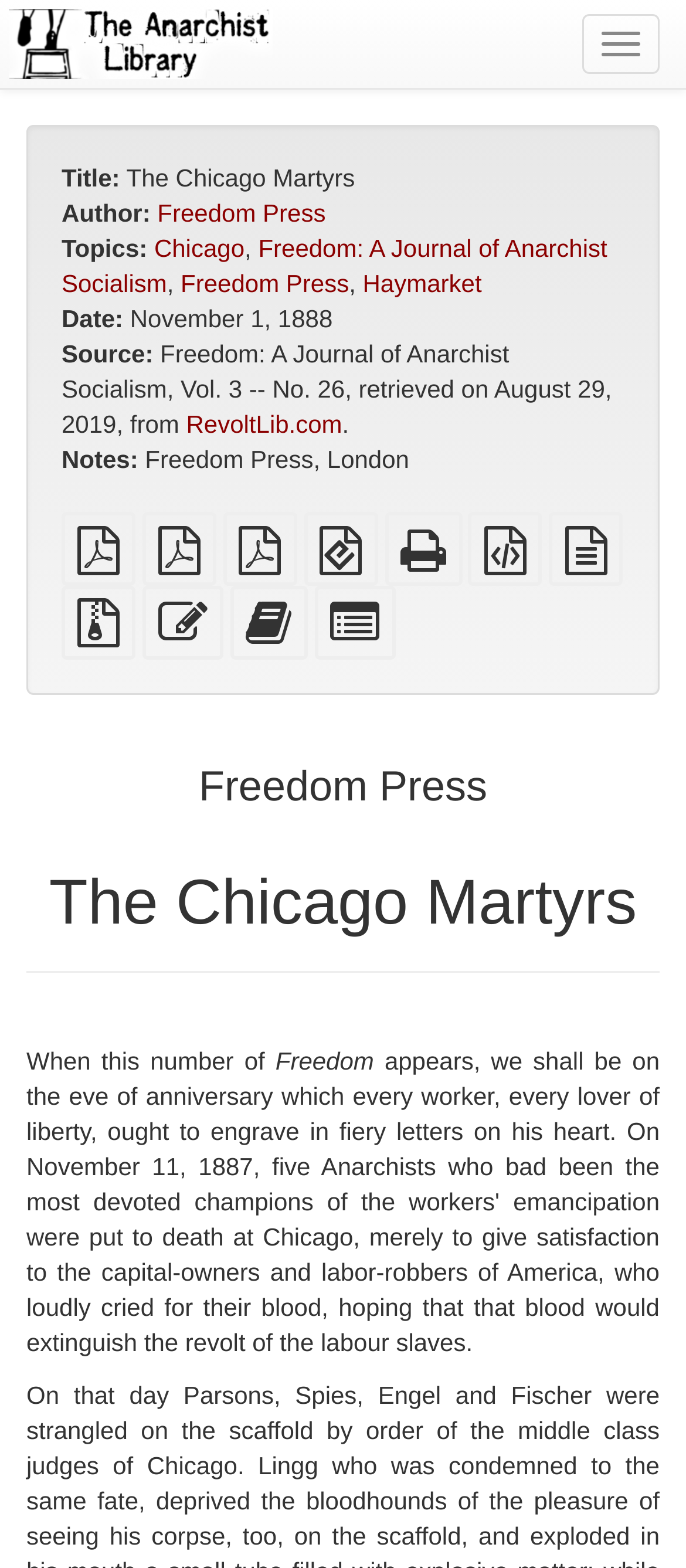Can you pinpoint the bounding box coordinates for the clickable element required for this instruction: "Edit this text"? The coordinates should be four float numbers between 0 and 1, i.e., [left, top, right, bottom].

[0.207, 0.394, 0.325, 0.412]